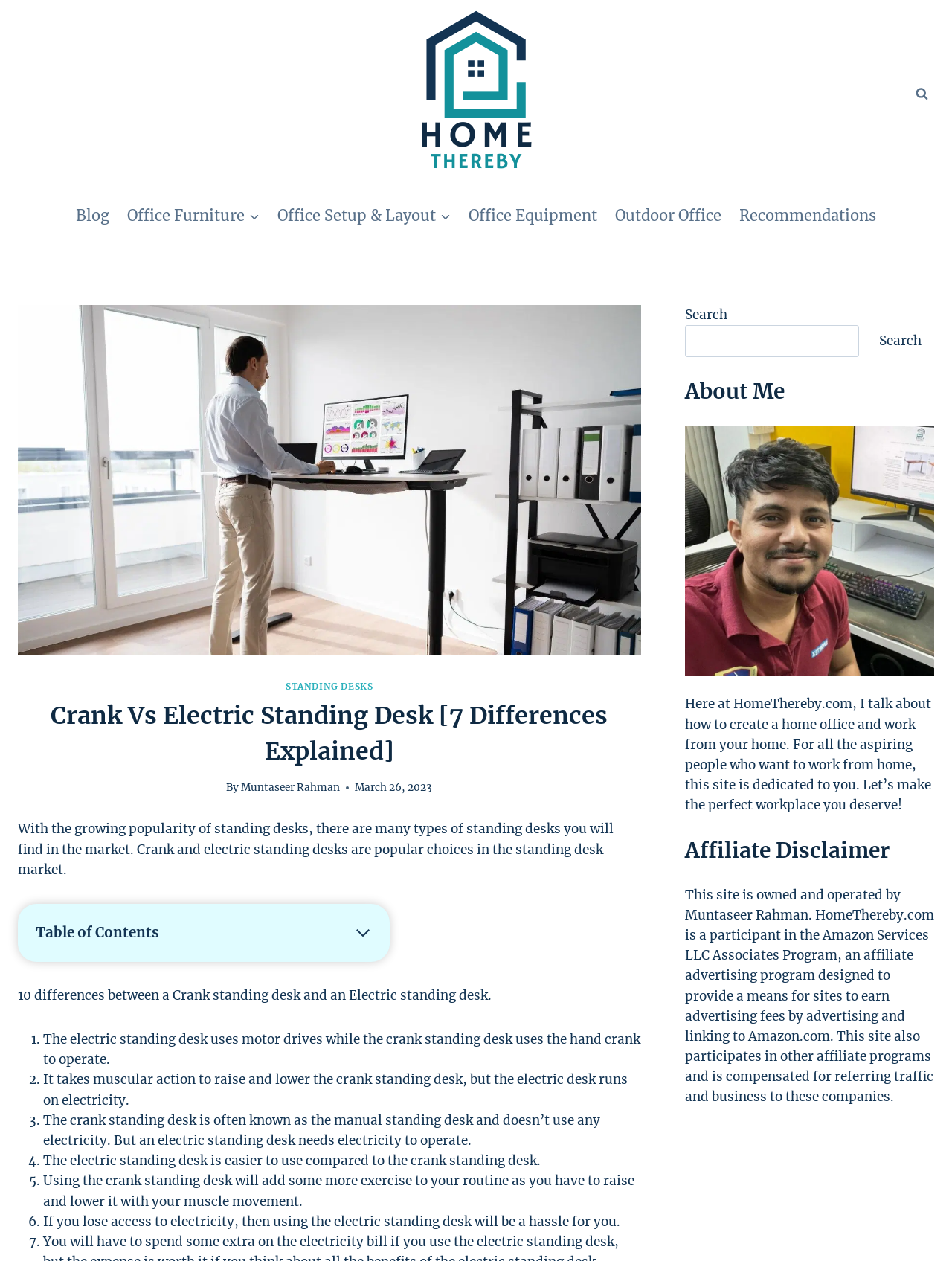Please specify the bounding box coordinates in the format (top-left x, top-left y, bottom-right x, bottom-right y), with values ranging from 0 to 1. Identify the bounding box for the UI component described as follows: 2. Easy To Use

[0.051, 0.863, 0.14, 0.874]